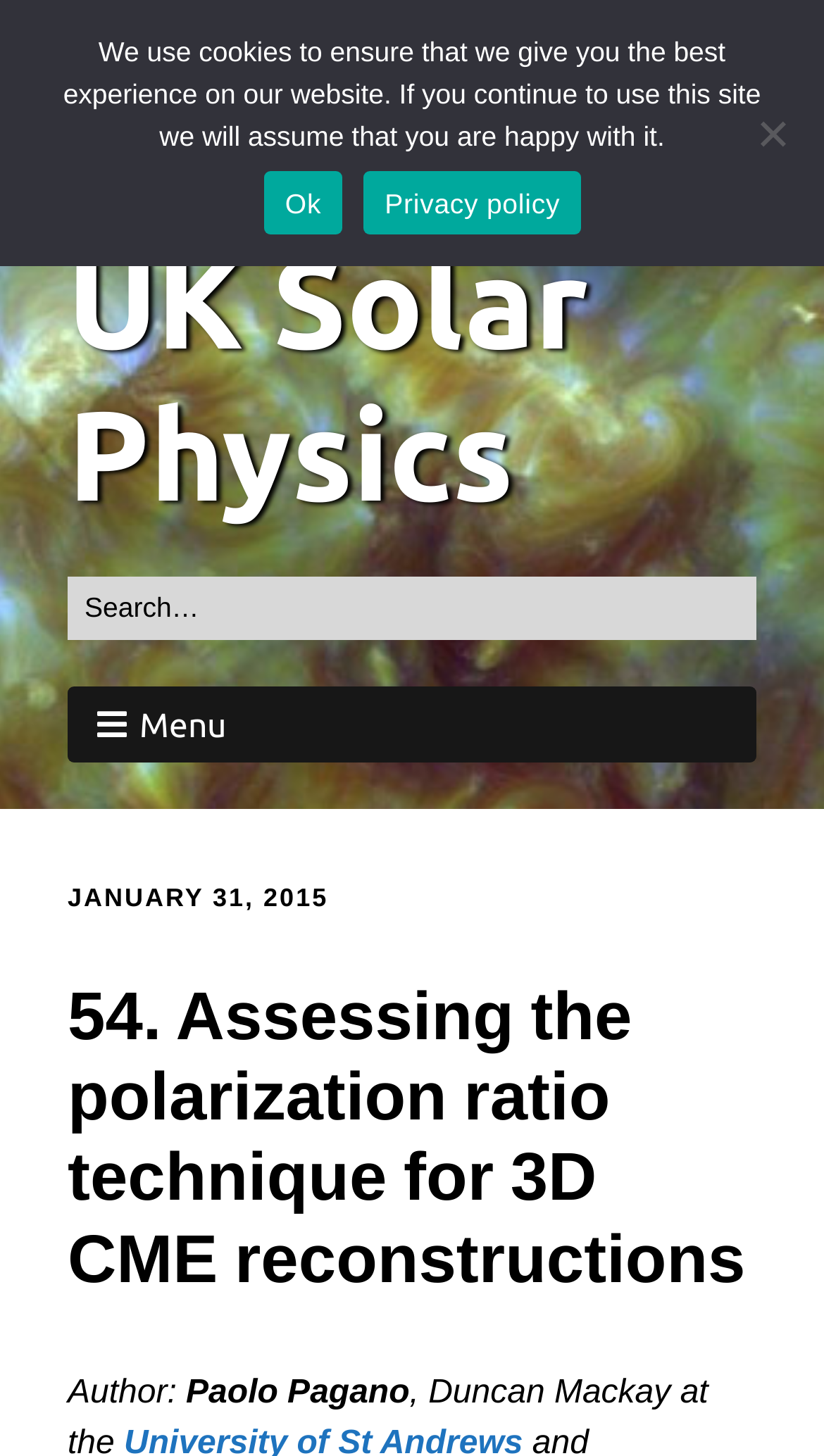Answer in one word or a short phrase: 
What social media platforms are linked on the webpage?

Facebook, Twitter